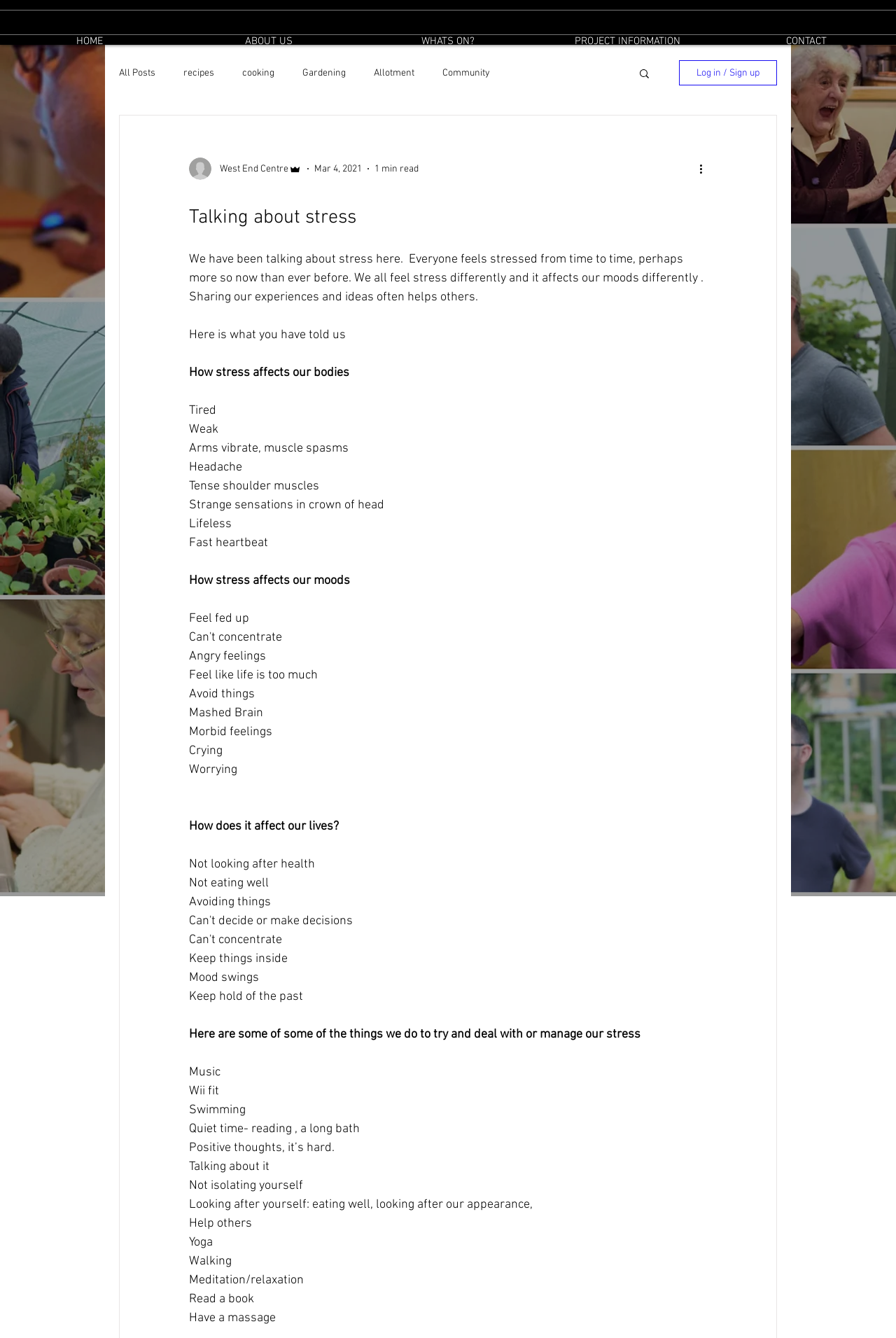Please identify the bounding box coordinates of where to click in order to follow the instruction: "go to home page".

None